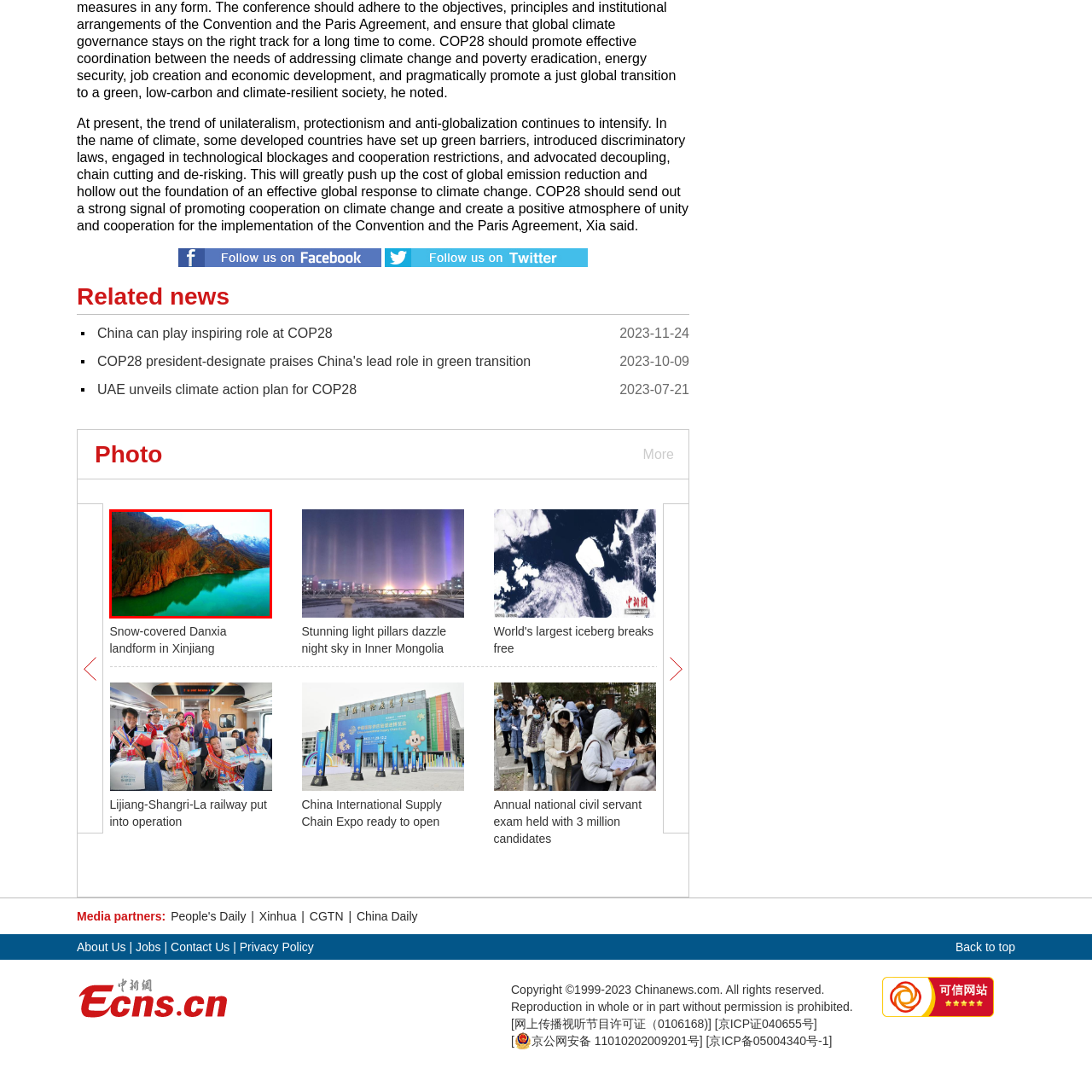What type of enthusiasts would find this setting captivating?  
Analyze the image surrounded by the red box and deliver a detailed answer based on the visual elements depicted in the image.

The caption describes the Snow-covered Danxia landform as a captivating sight, and specifically mentions that it would appeal to nature enthusiasts and photographers due to its unique geological features and stunning hydrography.